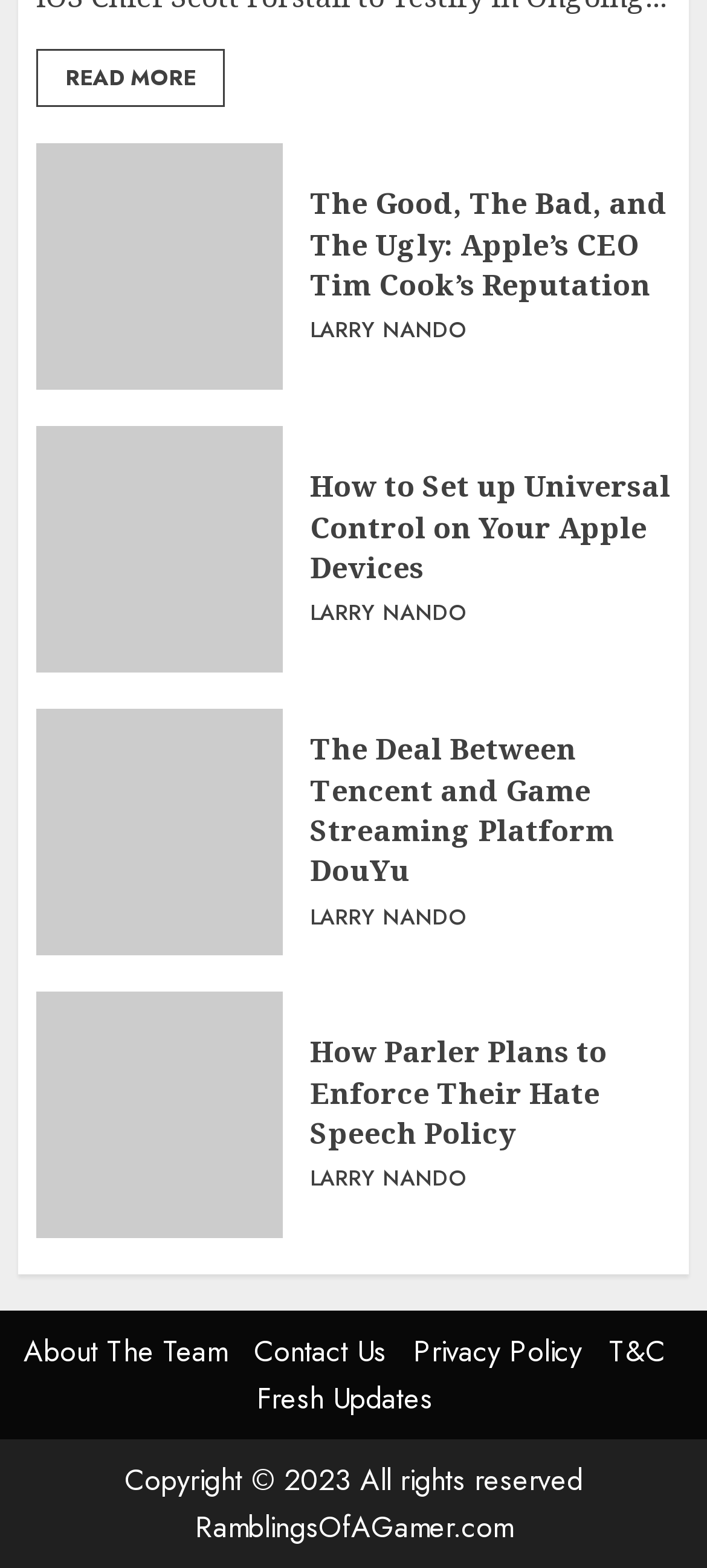Locate the bounding box coordinates of the clickable element to fulfill the following instruction: "Read more about Apple's CEO Tim Cook's reputation". Provide the coordinates as four float numbers between 0 and 1 in the format [left, top, right, bottom].

[0.051, 0.091, 0.4, 0.249]